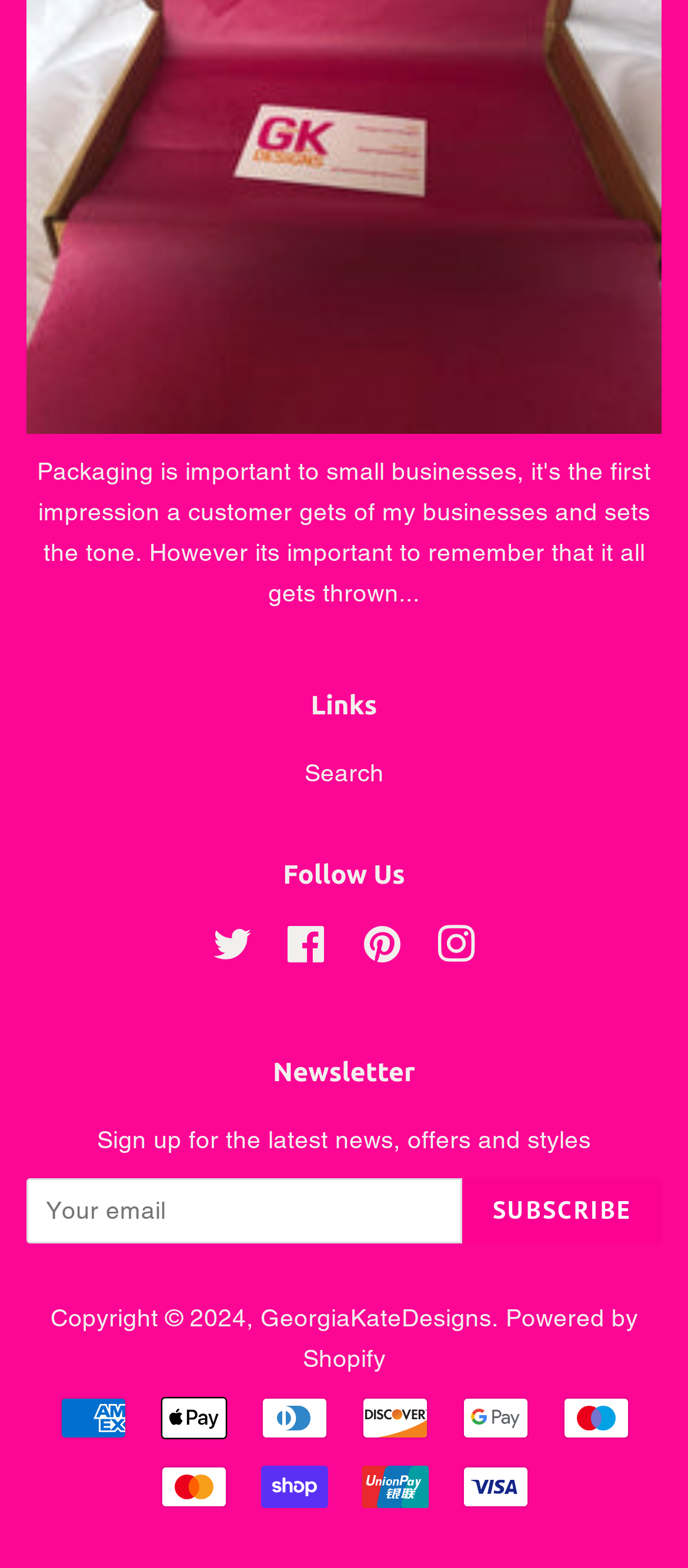Please determine the bounding box coordinates for the element with the description: "Subscribe".

[0.673, 0.751, 0.962, 0.793]